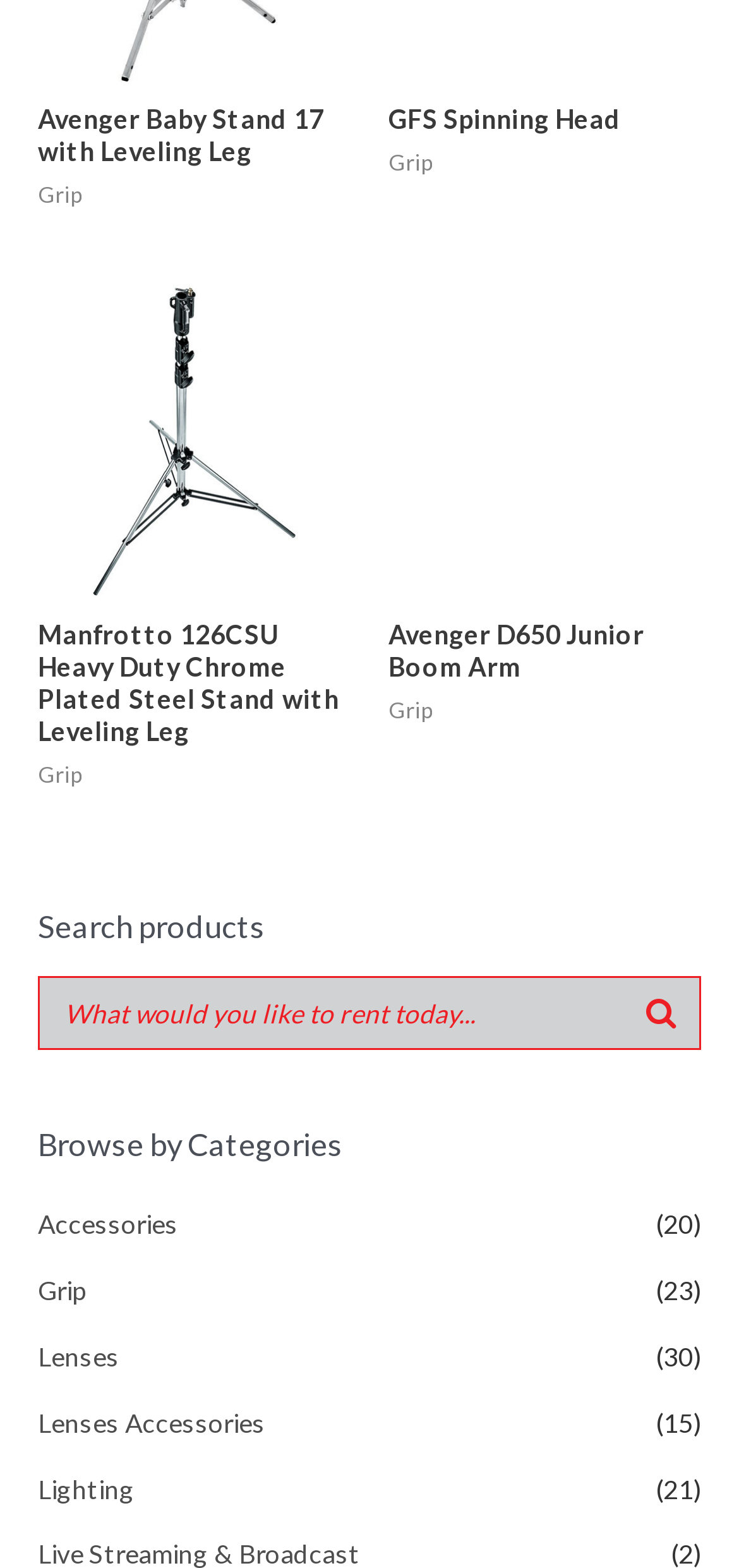Locate the bounding box coordinates of the area that needs to be clicked to fulfill the following instruction: "Search for Grip". The coordinates should be in the format of four float numbers between 0 and 1, namely [left, top, right, bottom].

[0.051, 0.622, 0.949, 0.669]